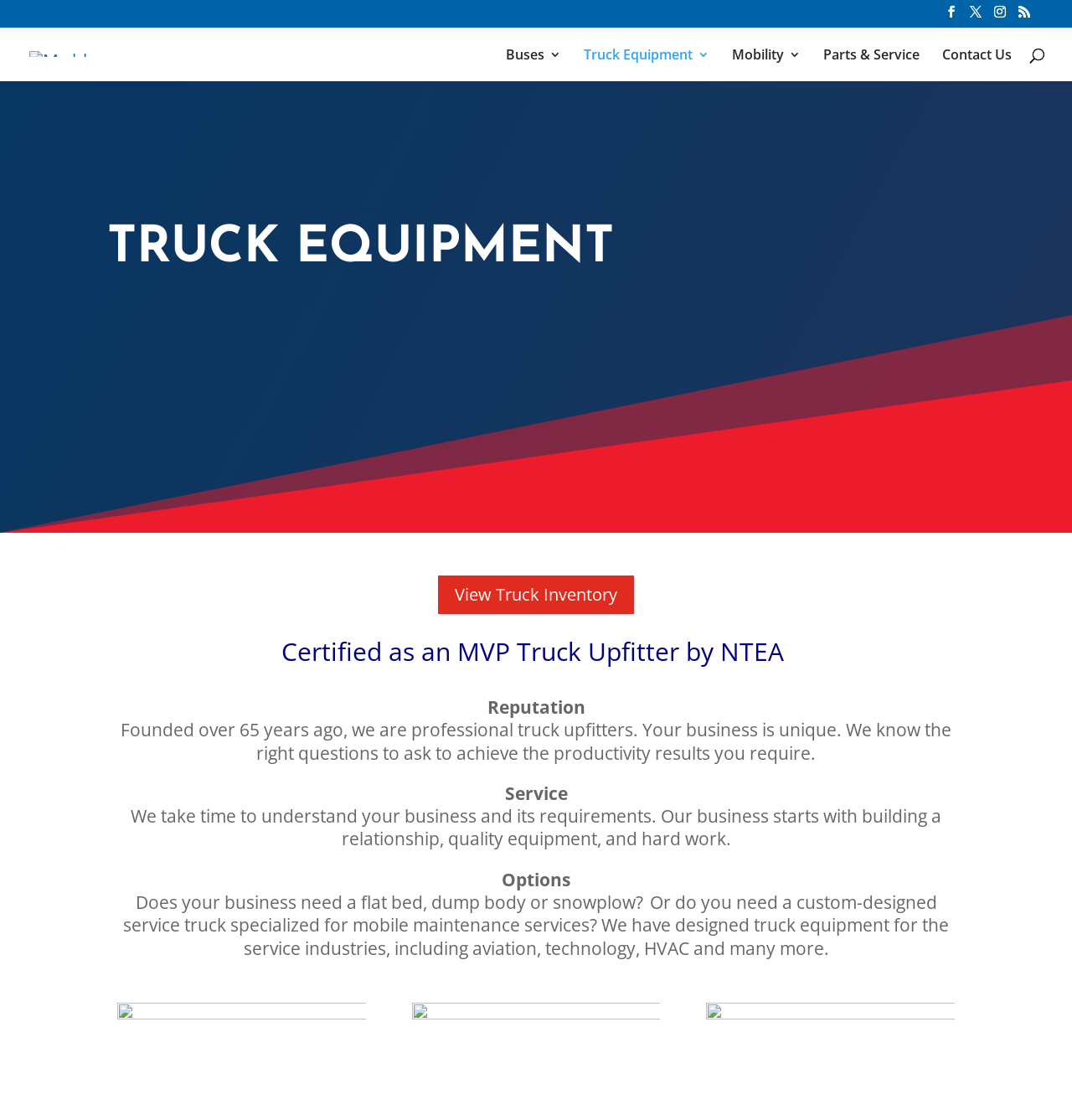Point out the bounding box coordinates of the section to click in order to follow this instruction: "Search for something".

[0.053, 0.024, 0.953, 0.025]